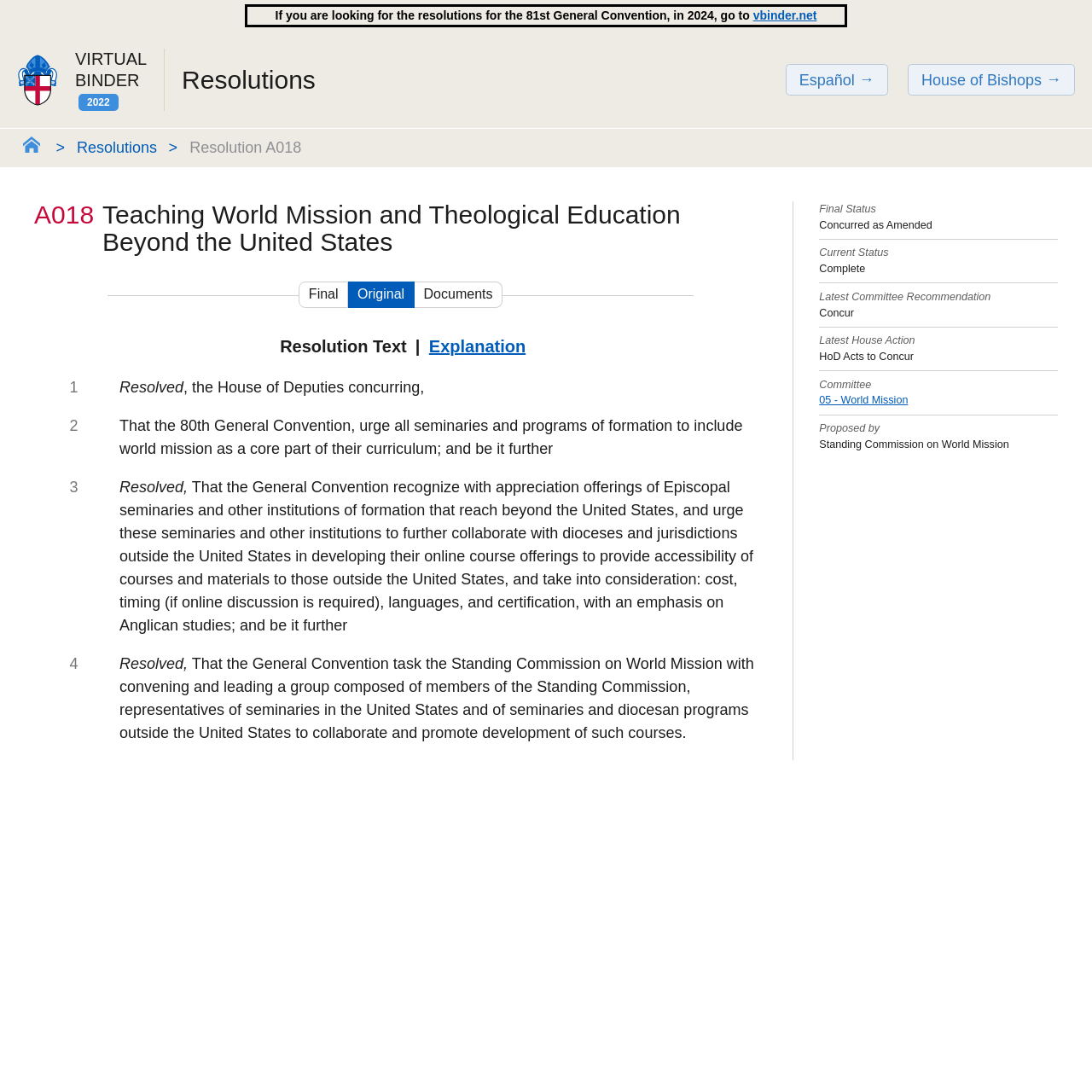From the element description: "05 - World Mission", extract the bounding box coordinates of the UI element. The coordinates should be expressed as four float numbers between 0 and 1, in the order [left, top, right, bottom].

[0.75, 0.361, 0.832, 0.372]